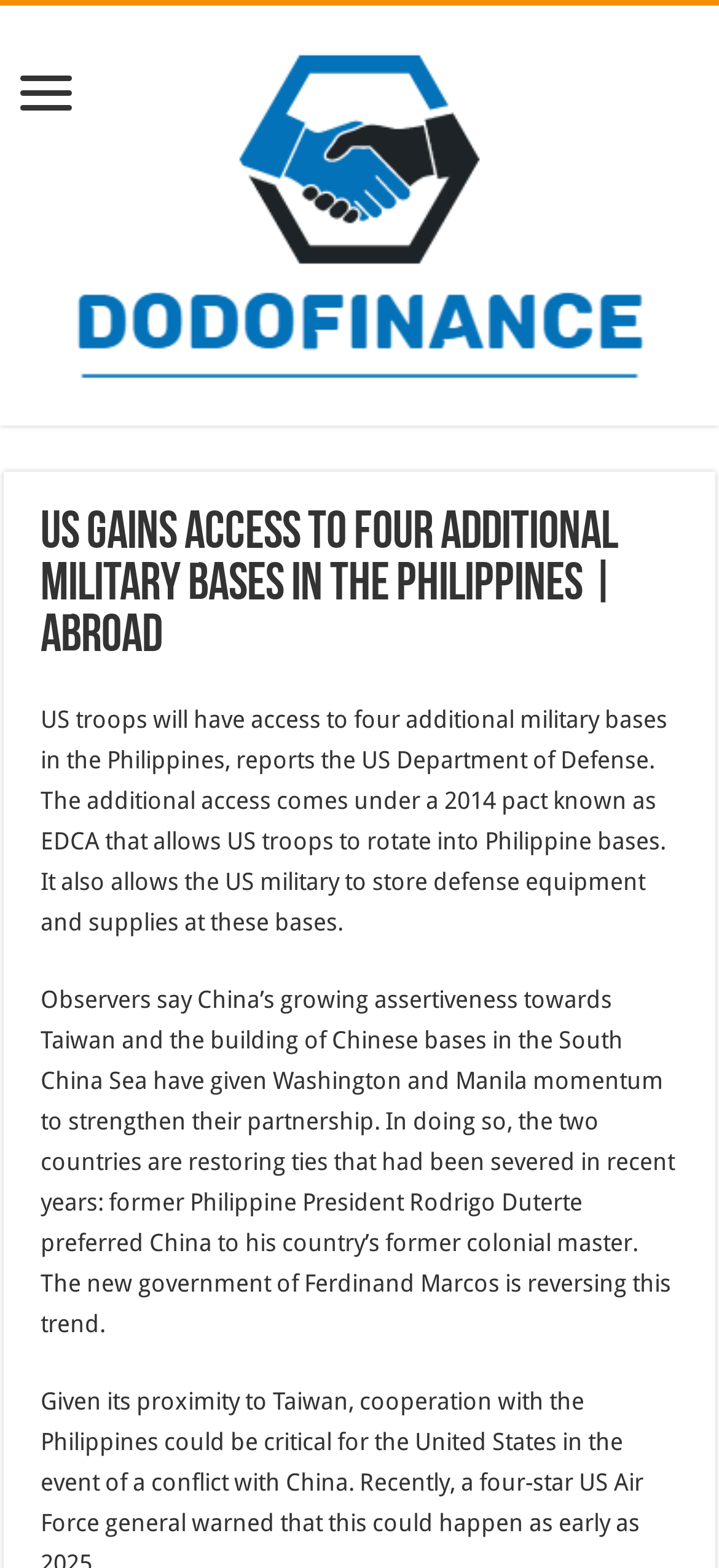Utilize the details in the image to give a detailed response to the question: Who is the former Philippine President who preferred China?

The webpage states that 'former Philippine President Rodrigo Duterte preferred China to his country’s former colonial master', which indicates that Rodrigo Duterte is the former Philippine President who preferred China.